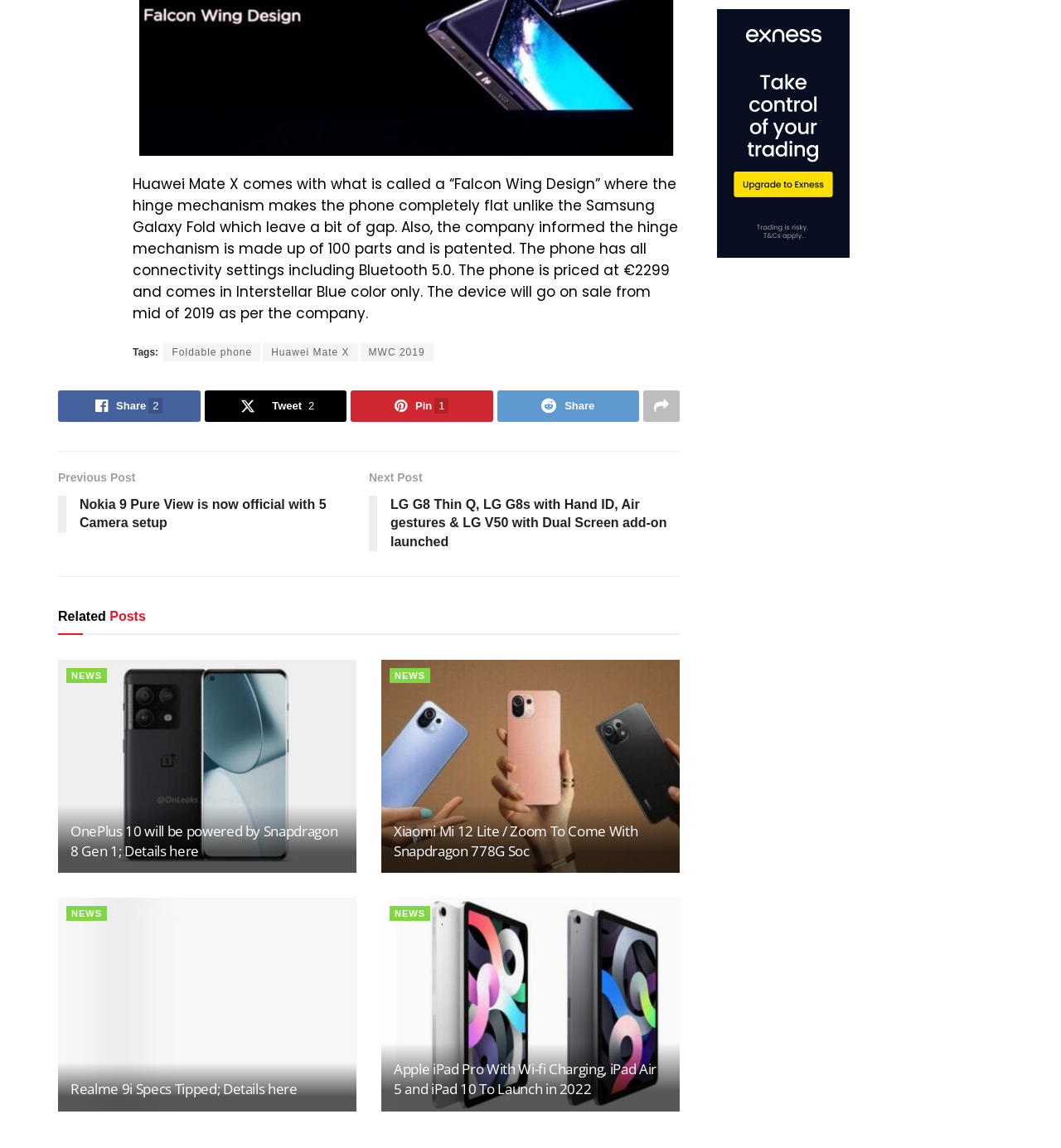How many parts is the hinge mechanism of Huawei Mate X made up of?
Examine the image and give a concise answer in one word or a short phrase.

100